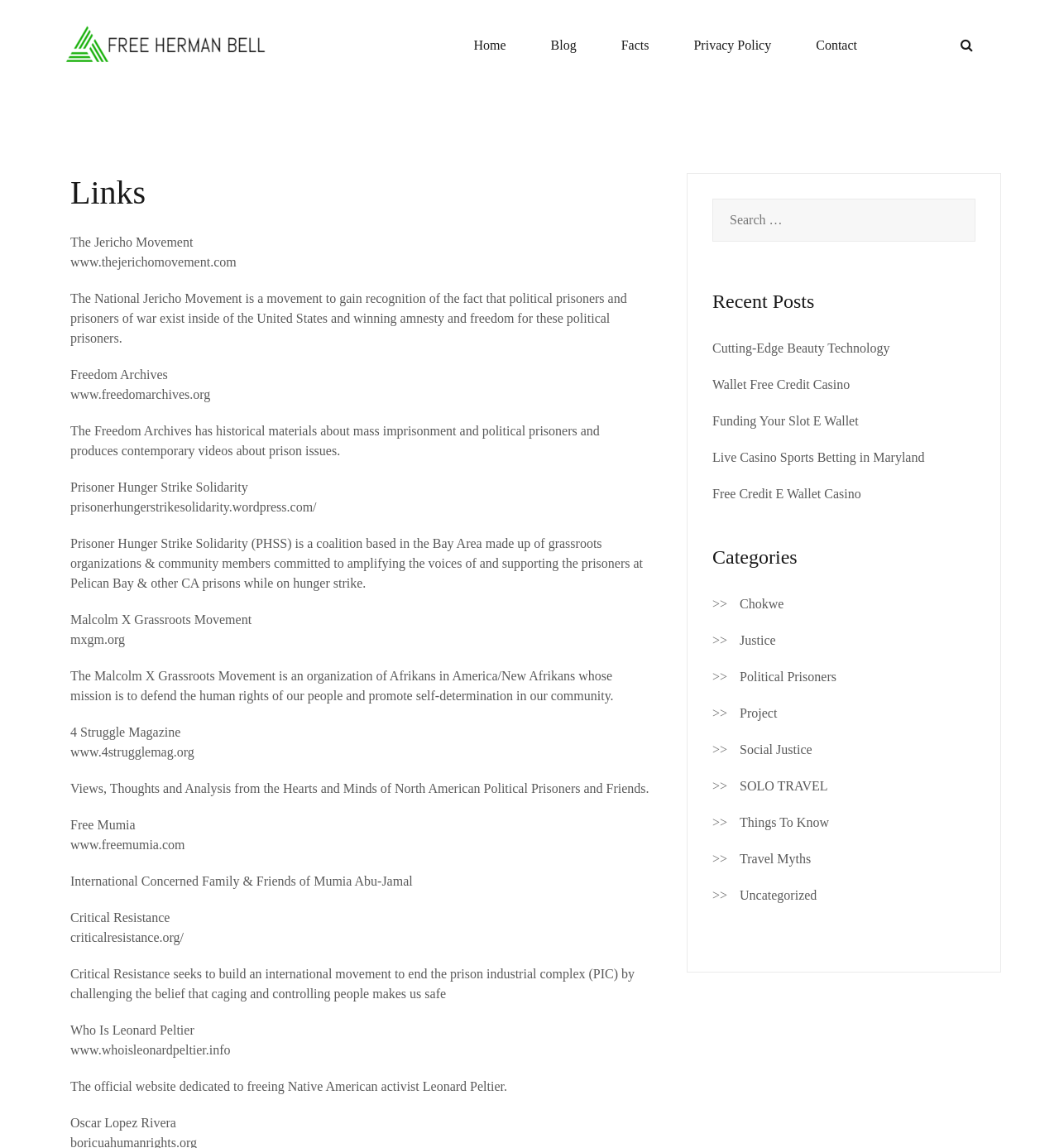Using the webpage screenshot, find the UI element described by Travel Myths. Provide the bounding box coordinates in the format (top-left x, top-left y, bottom-right x, bottom-right y), ensuring all values are floating point numbers between 0 and 1.

[0.698, 0.739, 0.766, 0.757]